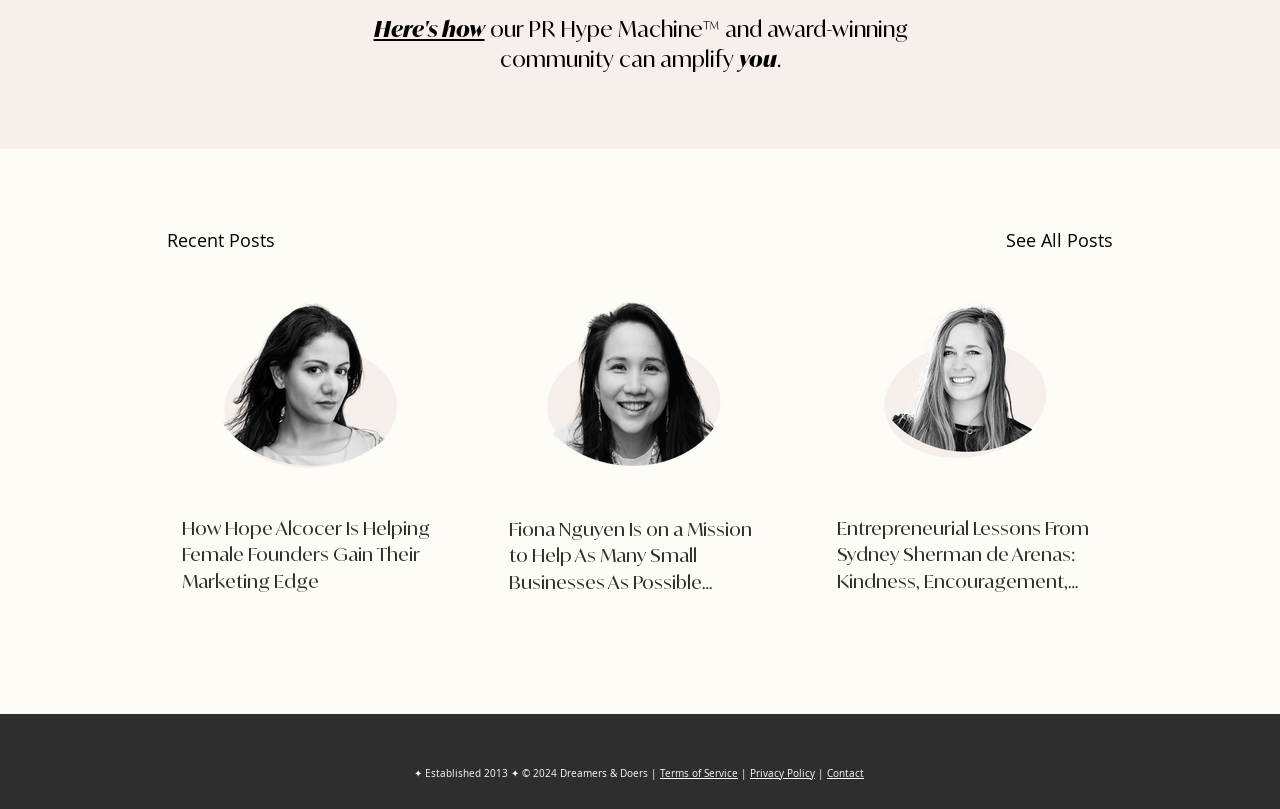How many social media platforms are listed?
Based on the image, answer the question with as much detail as possible.

The social media platforms are listed in the 'Social Bar' section at the bottom of the webpage, and there are three links: Instagram, LinkedIn, and Twitter.